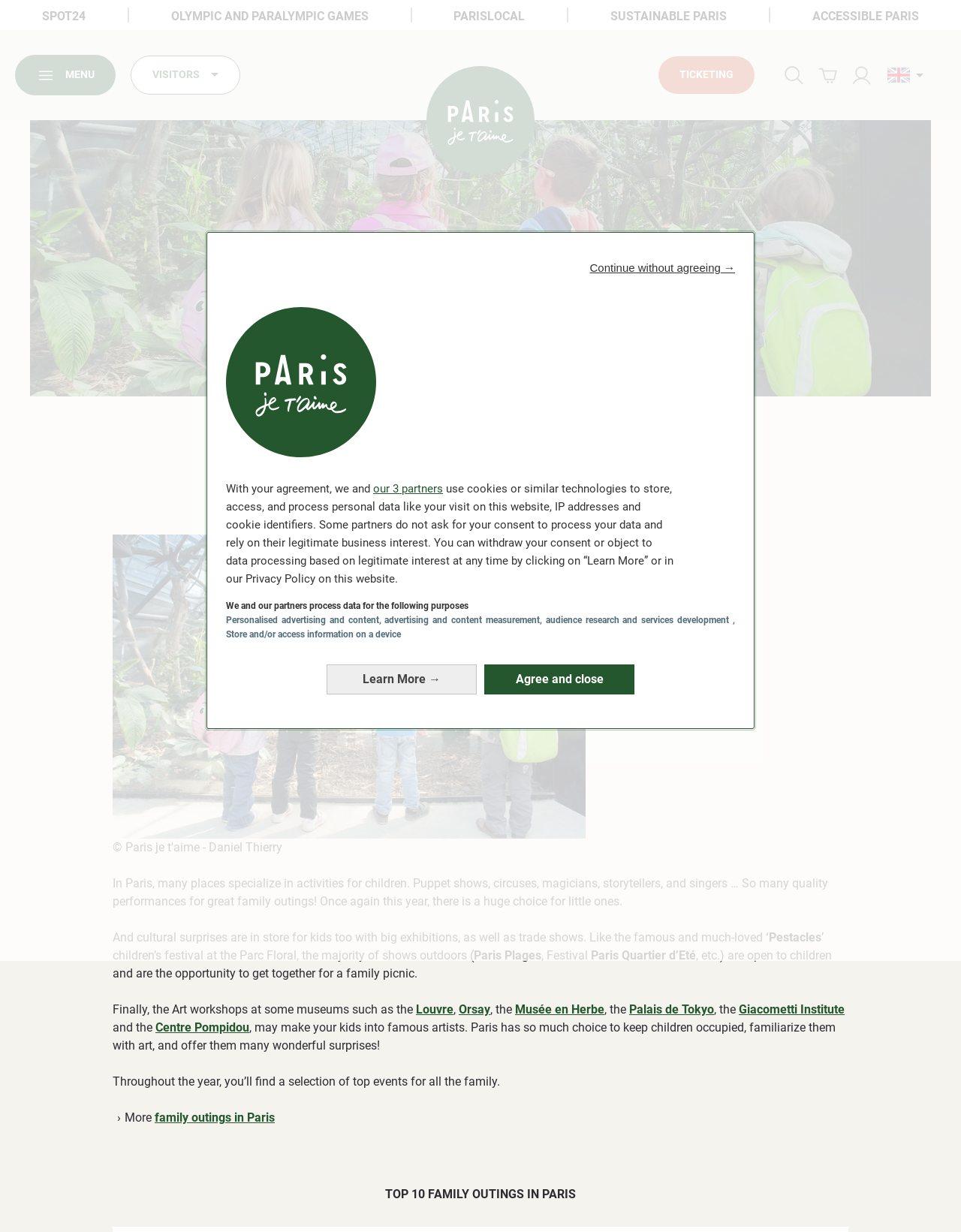Please predict the bounding box coordinates (top-left x, top-left y, bottom-right x, bottom-right y) for the UI element in the screenshot that fits the description: Agree and close

[0.504, 0.539, 0.66, 0.564]